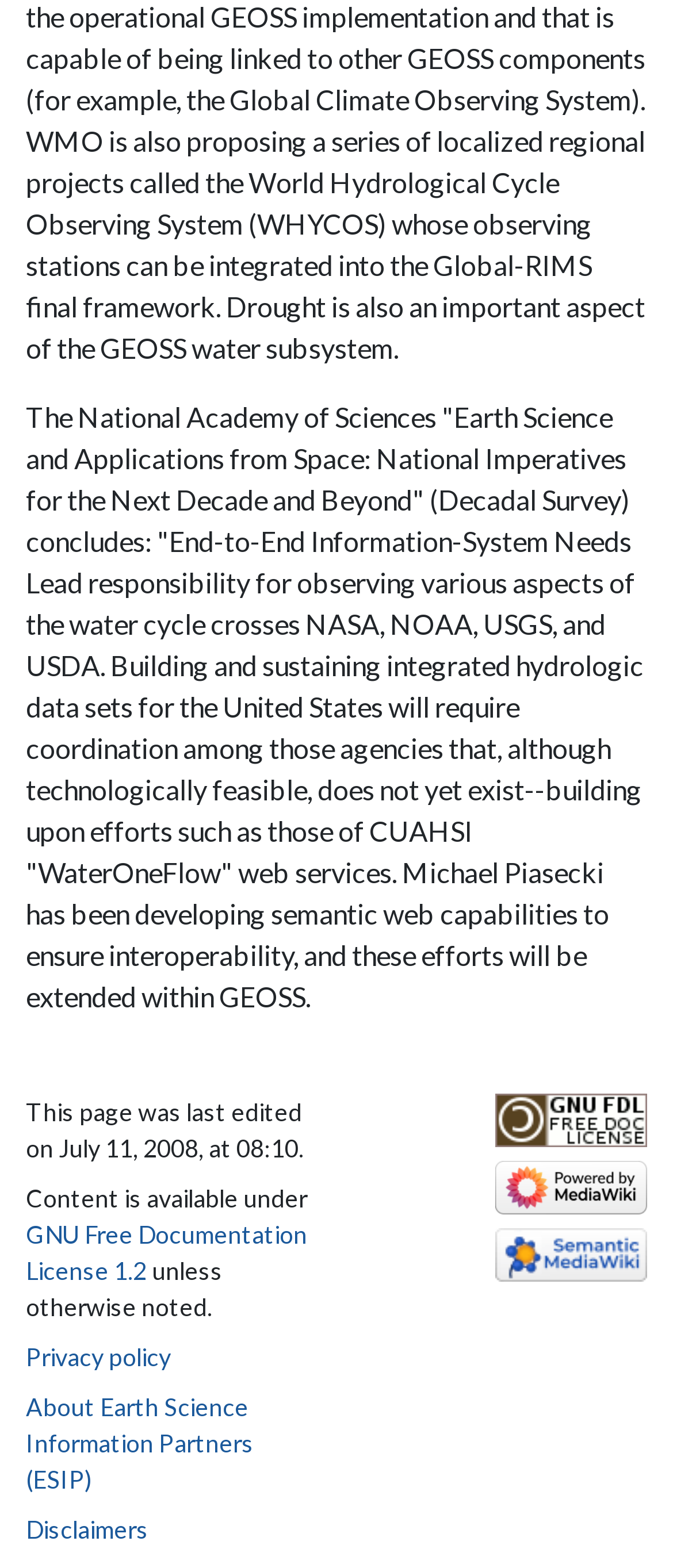What license is the content available under?
Using the image, answer in one word or phrase.

GNU Free Documentation License 1.2